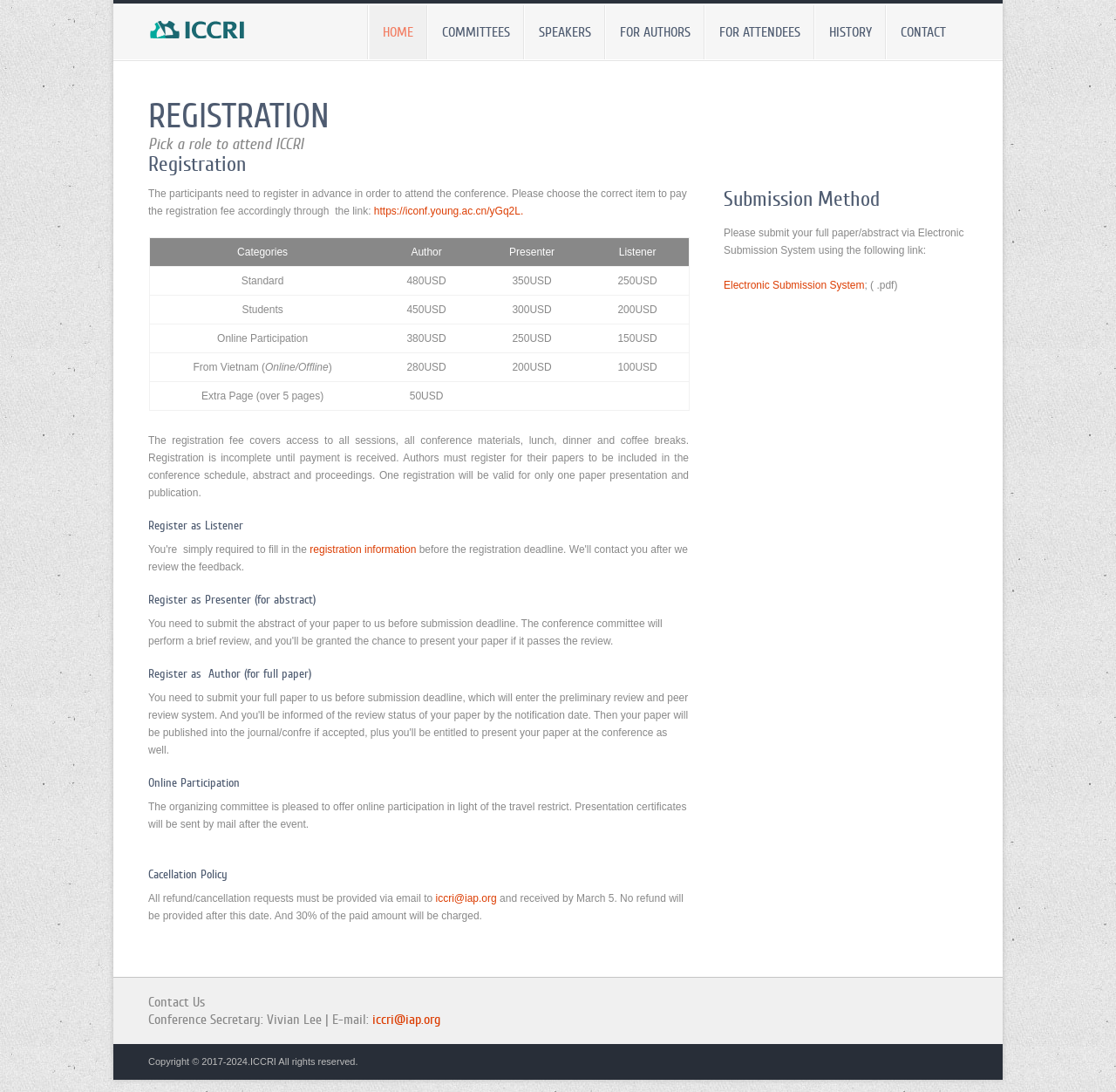Identify the bounding box coordinates for the region of the element that should be clicked to carry out the instruction: "Click the 'bizarro' link". The bounding box coordinates should be four float numbers between 0 and 1, i.e., [left, top, right, bottom].

None